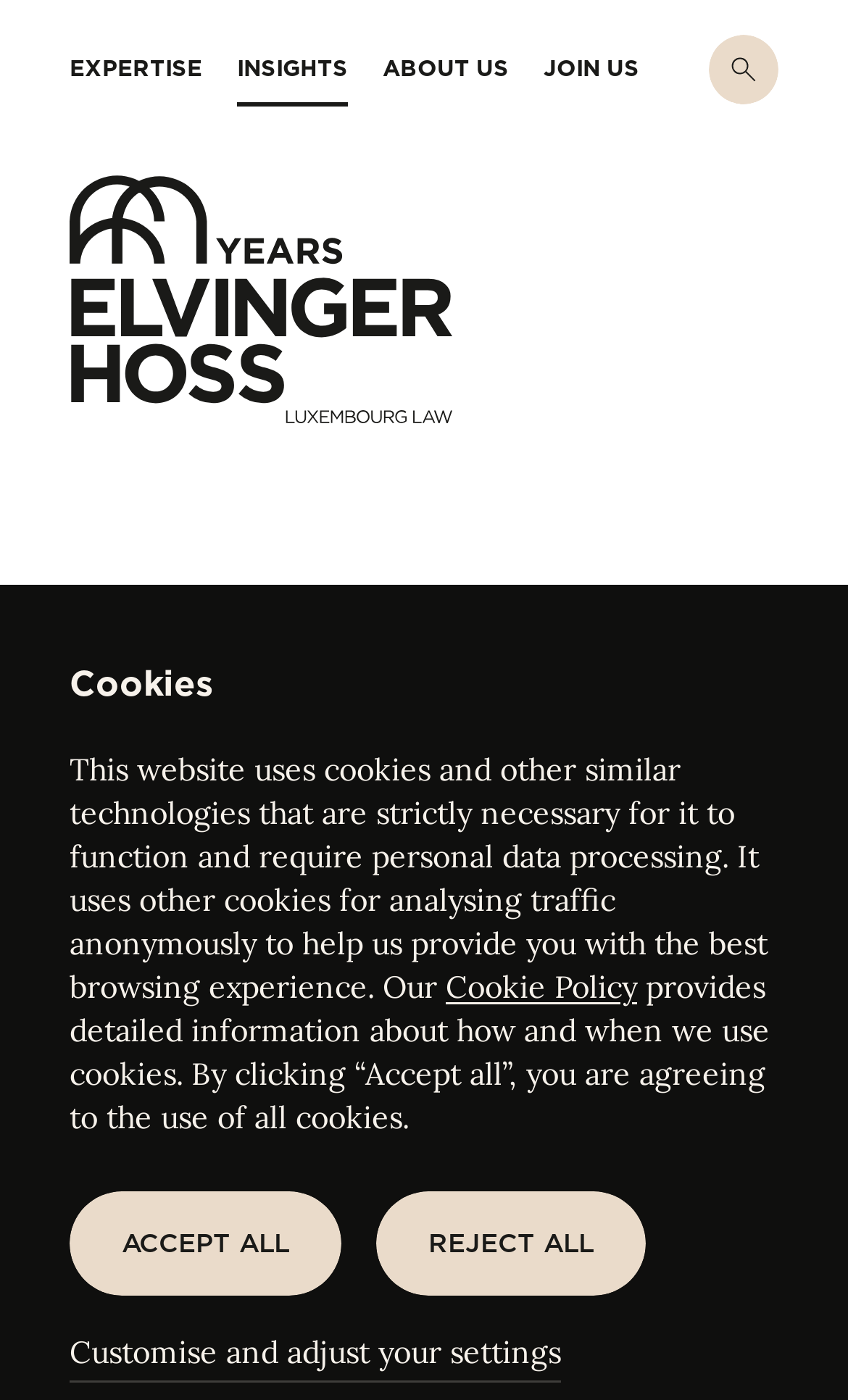Specify the bounding box coordinates of the element's region that should be clicked to achieve the following instruction: "Go to the EXPERTISE page". The bounding box coordinates consist of four float numbers between 0 and 1, in the format [left, top, right, bottom].

[0.082, 0.035, 0.238, 0.077]